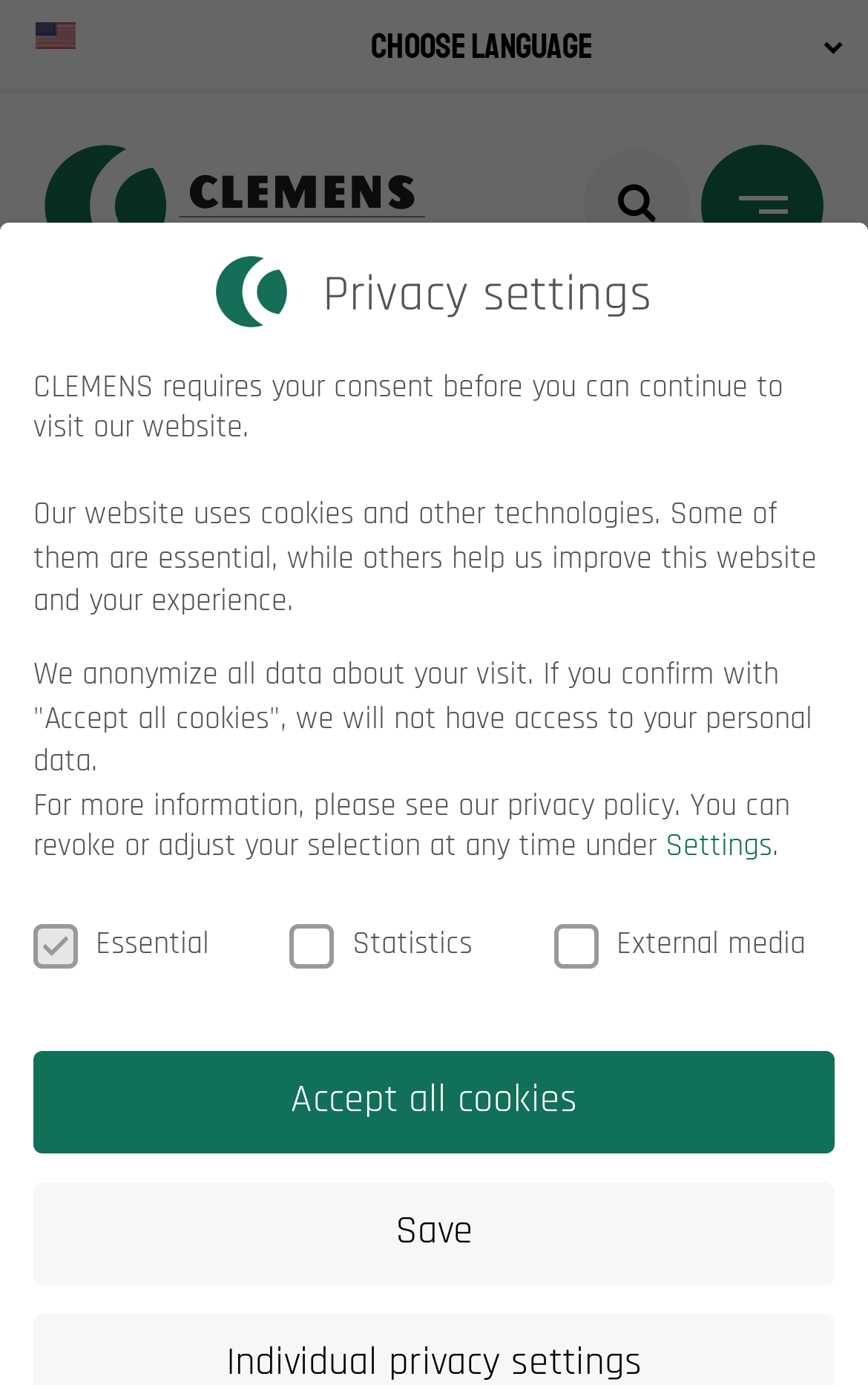What is the default state of the 'Essential' checkbox?
Please look at the screenshot and answer using one word or phrase.

Checked